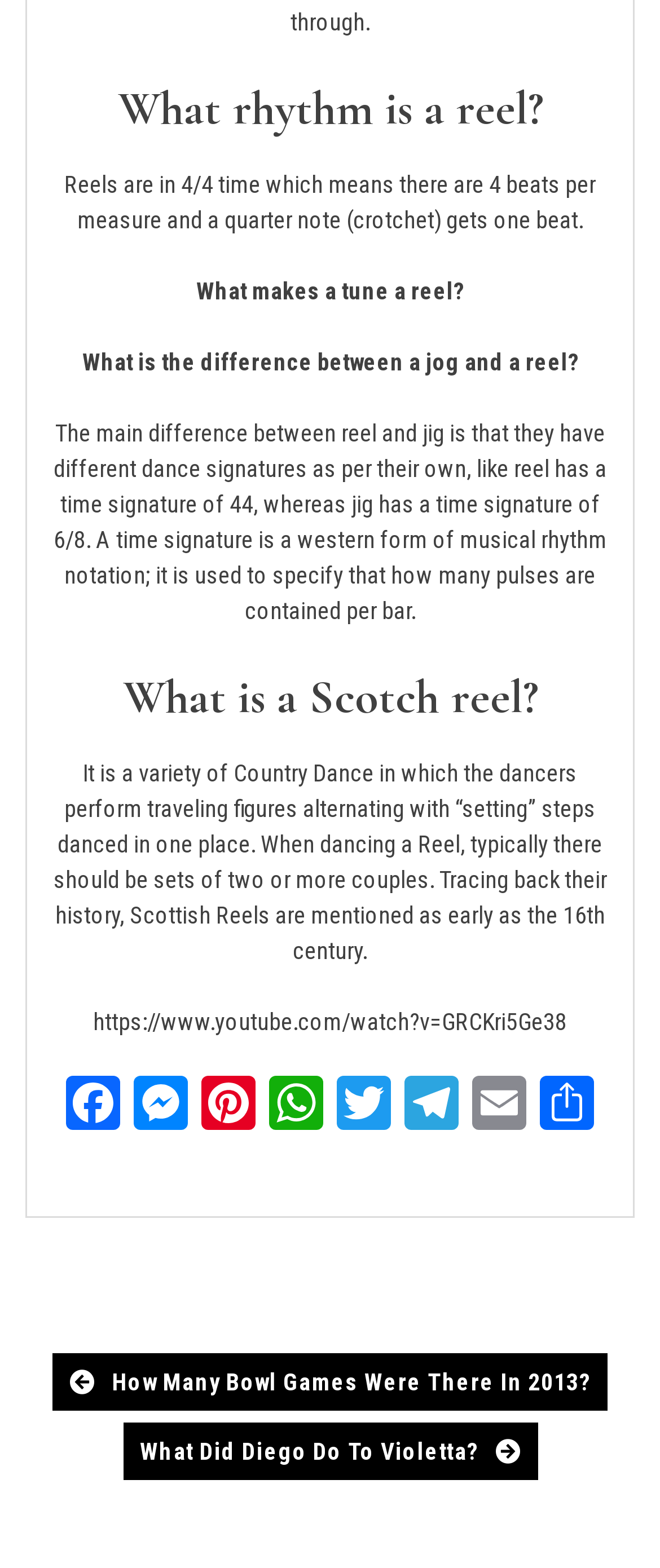Please find the bounding box coordinates of the element that needs to be clicked to perform the following instruction: "Watch the YouTube video". The bounding box coordinates should be four float numbers between 0 and 1, represented as [left, top, right, bottom].

[0.141, 0.643, 0.859, 0.66]